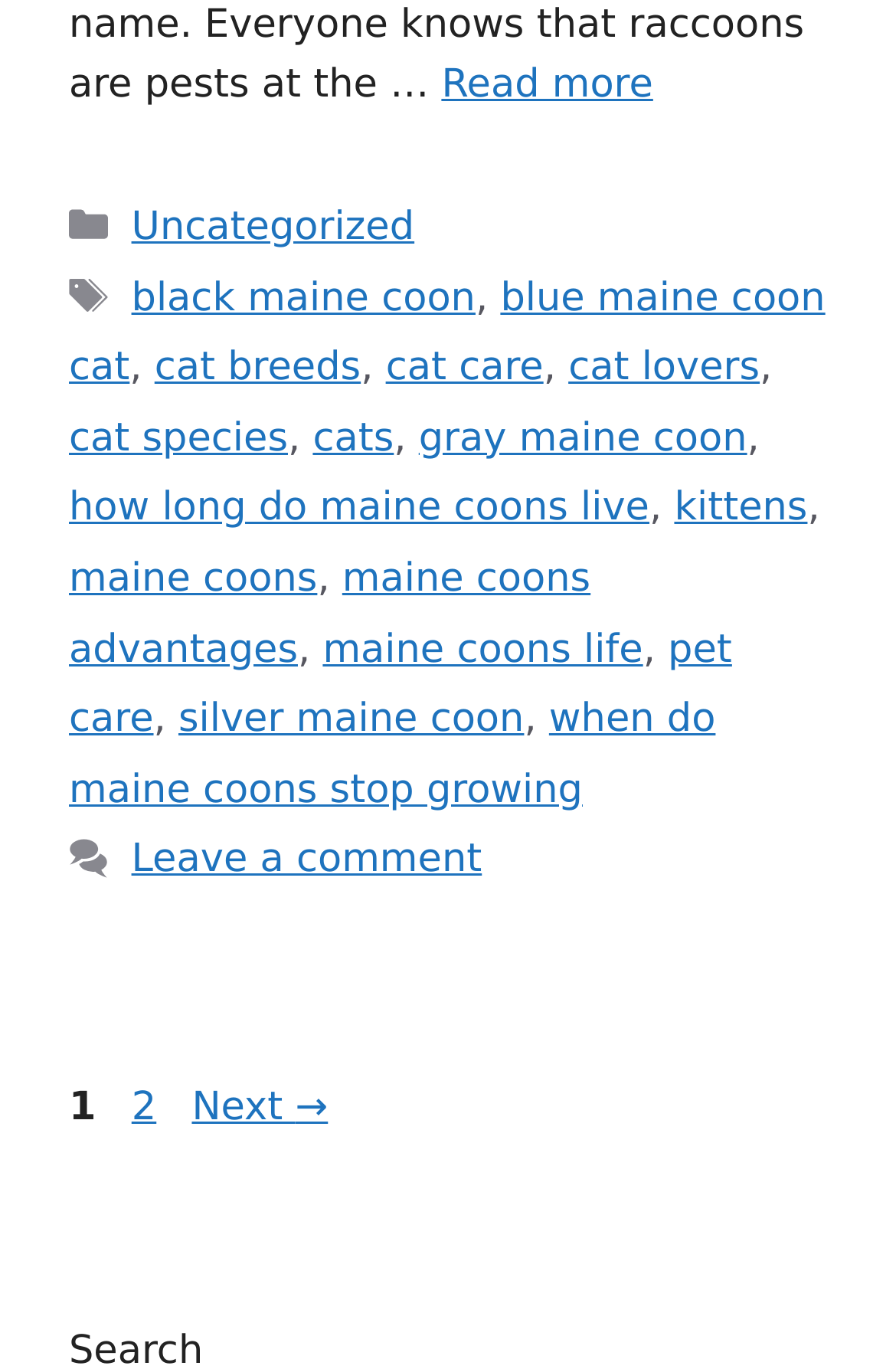Identify the bounding box for the described UI element: "blue maine coon cat".

[0.077, 0.201, 0.921, 0.286]